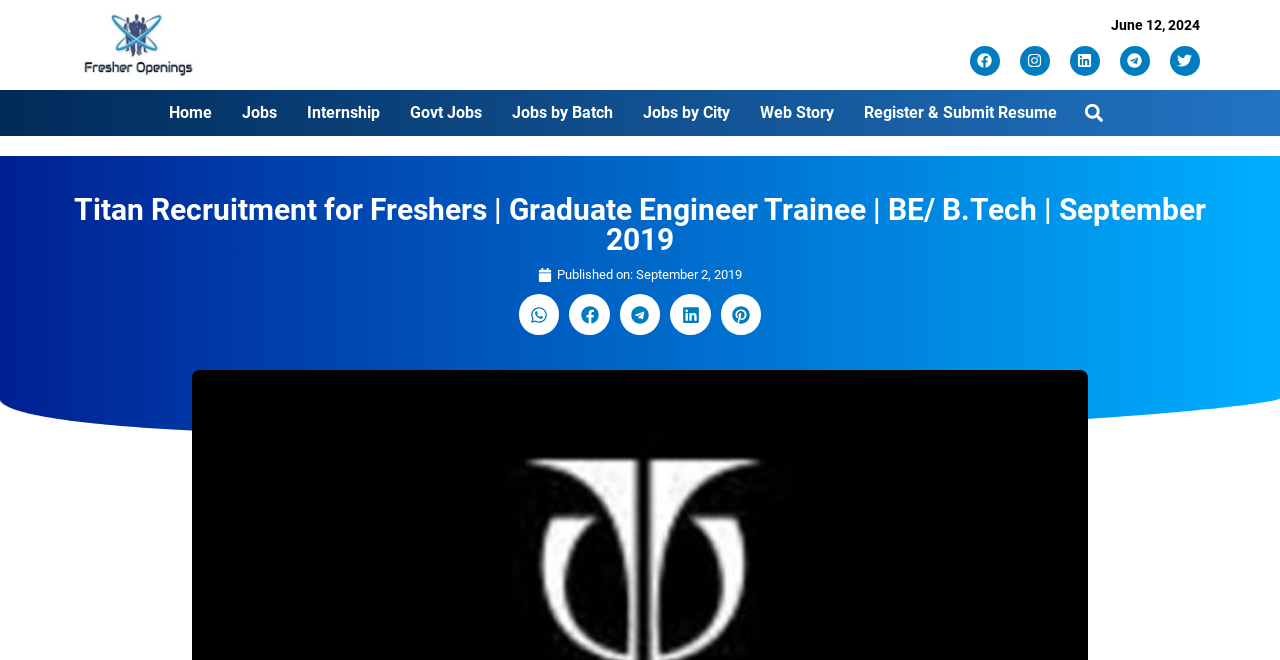What is the date of the latest update?
Please provide a single word or phrase as your answer based on the screenshot.

June 12, 2024